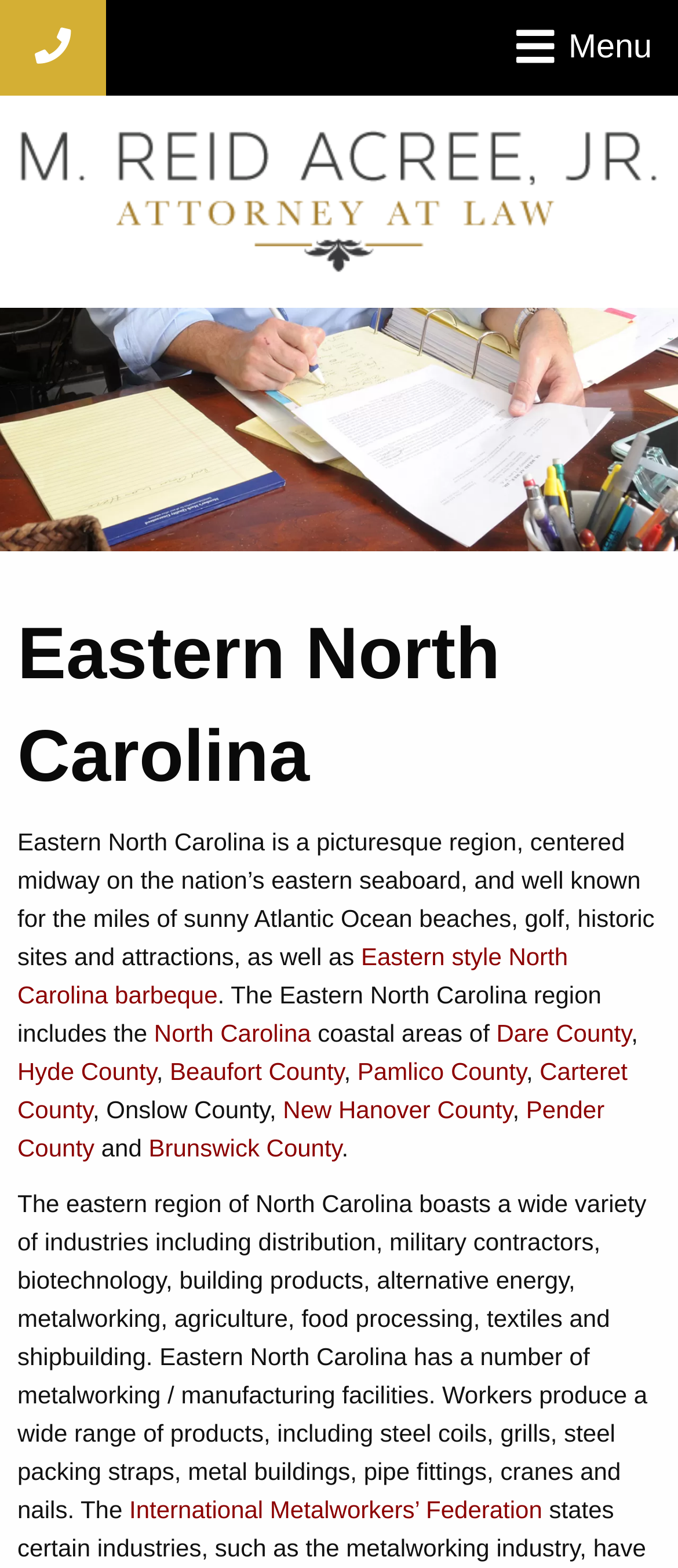Please determine and provide the text content of the webpage's heading.

Eastern North Carolina